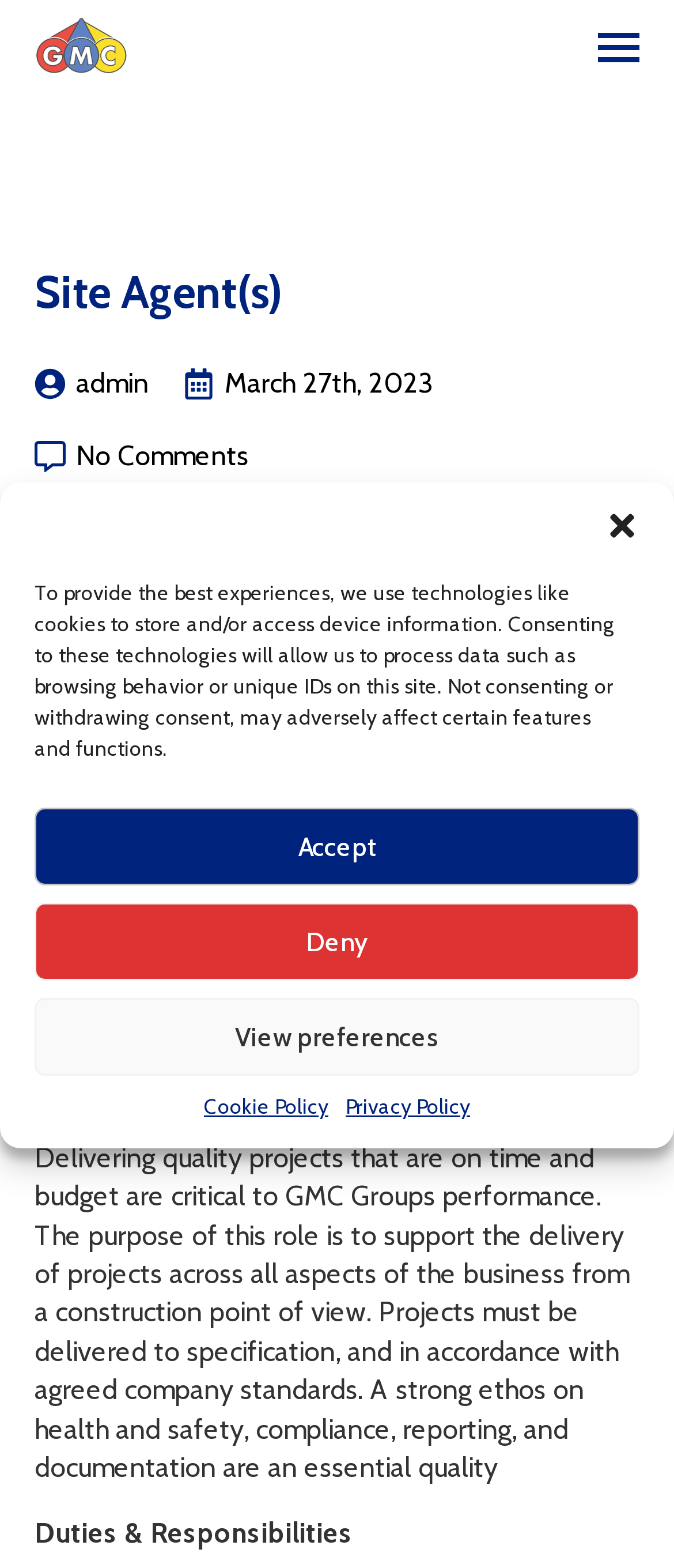Observe the image and answer the following question in detail: What is the company name?

The company name can be found in the logo image at the top left corner of the webpage, which is described as 'GMC Utilities Group Ltd - web logo'.